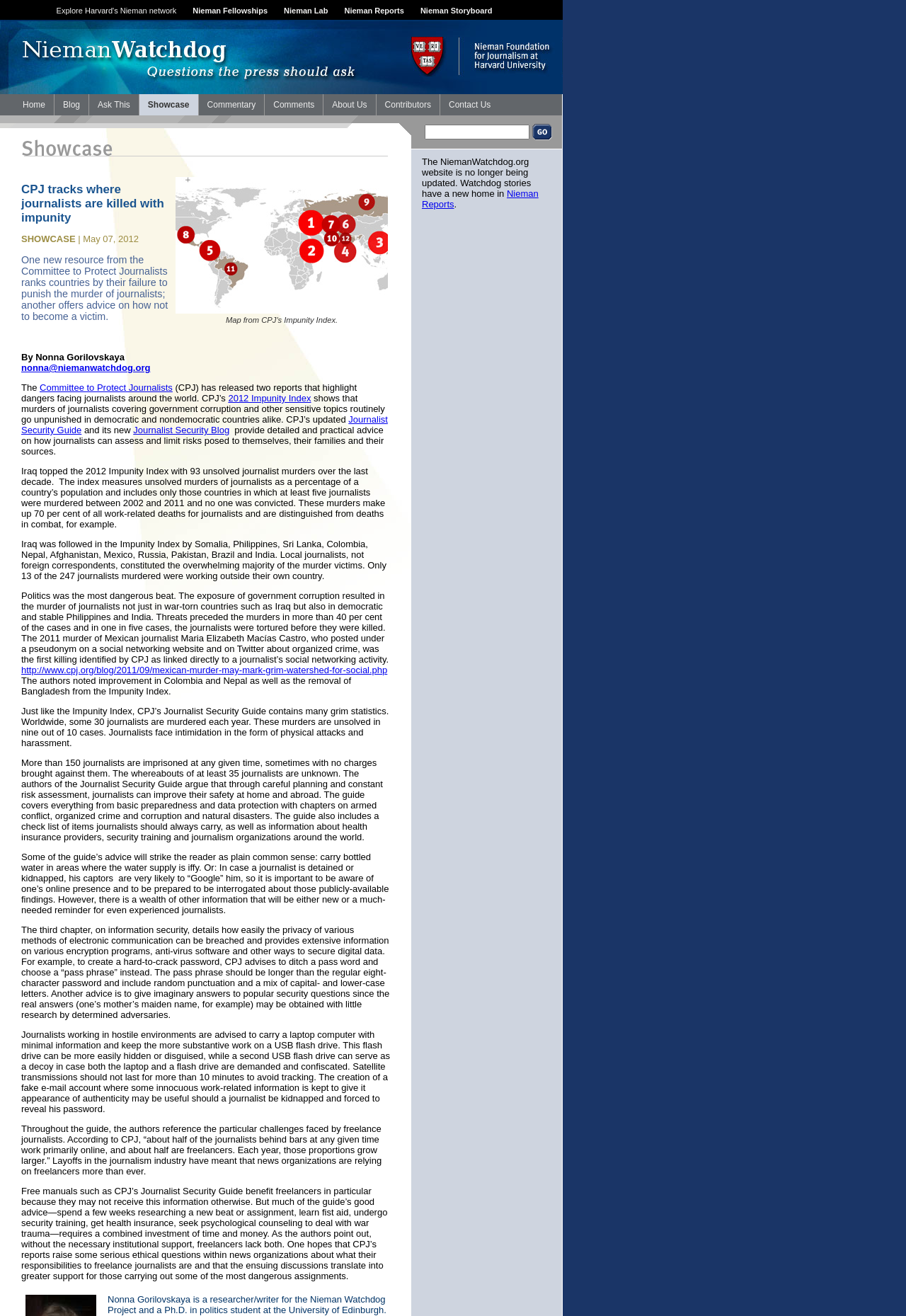What is the Impunity Index?
Please provide a comprehensive and detailed answer to the question.

The Impunity Index is mentioned as a measure of unsolved journalist murders, with the 2012 index showing that Iraq topped the list with 93 unsolved journalist murders over the last decade.